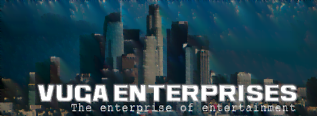Refer to the image and provide an in-depth answer to the question: 
What is the focus of VUGA ENTERPRISES?

The tagline 'The enterprise of entertainment' suggests that the company provides entertainment services or products, and the urban skyline background conveys a sense of innovation and ambition within the entertainment industry.